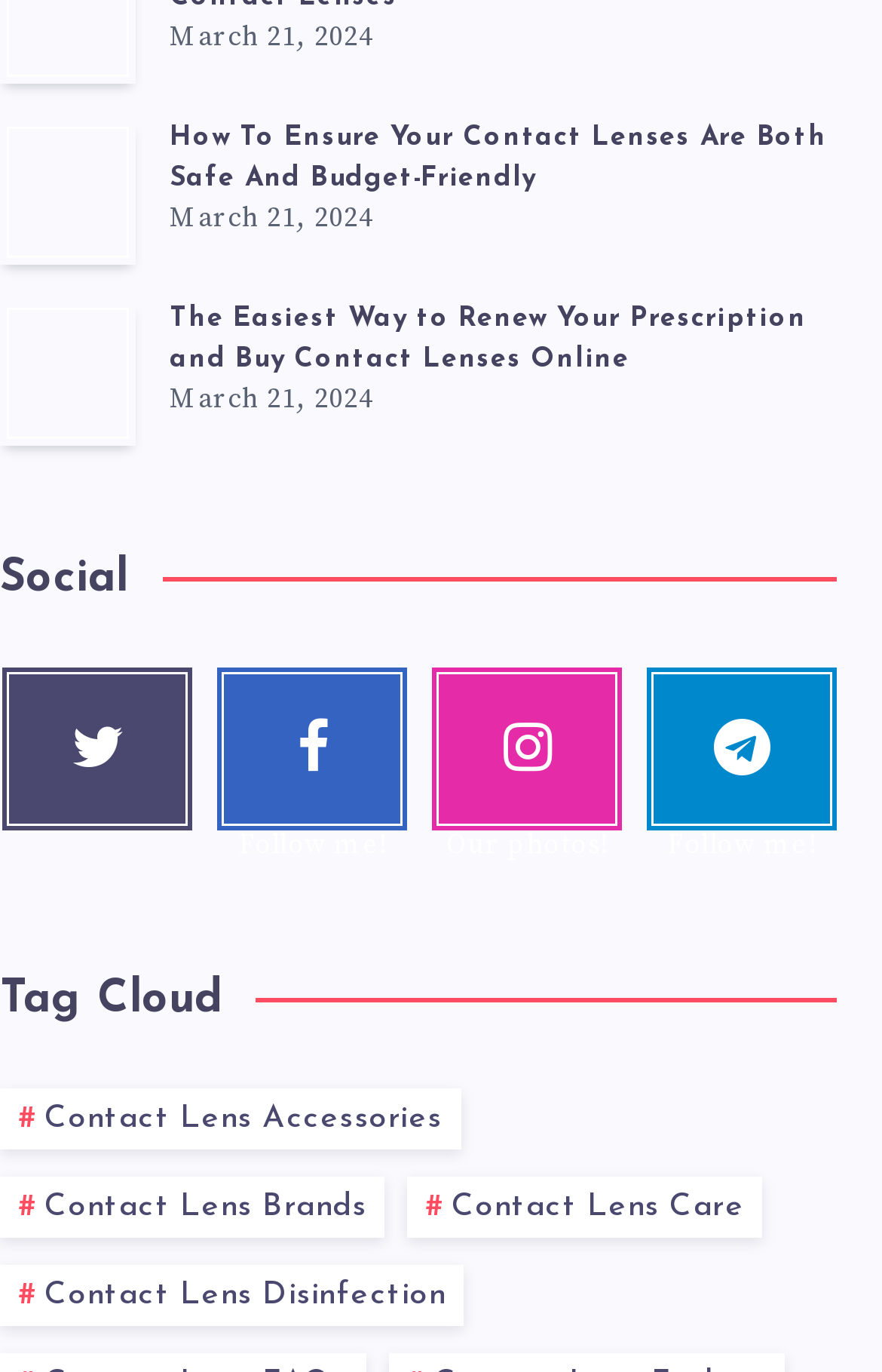Locate the bounding box coordinates of the region to be clicked to comply with the following instruction: "View the post about renewing prescription online". The coordinates must be four float numbers between 0 and 1, in the form [left, top, right, bottom].

[0.0, 0.219, 0.154, 0.325]